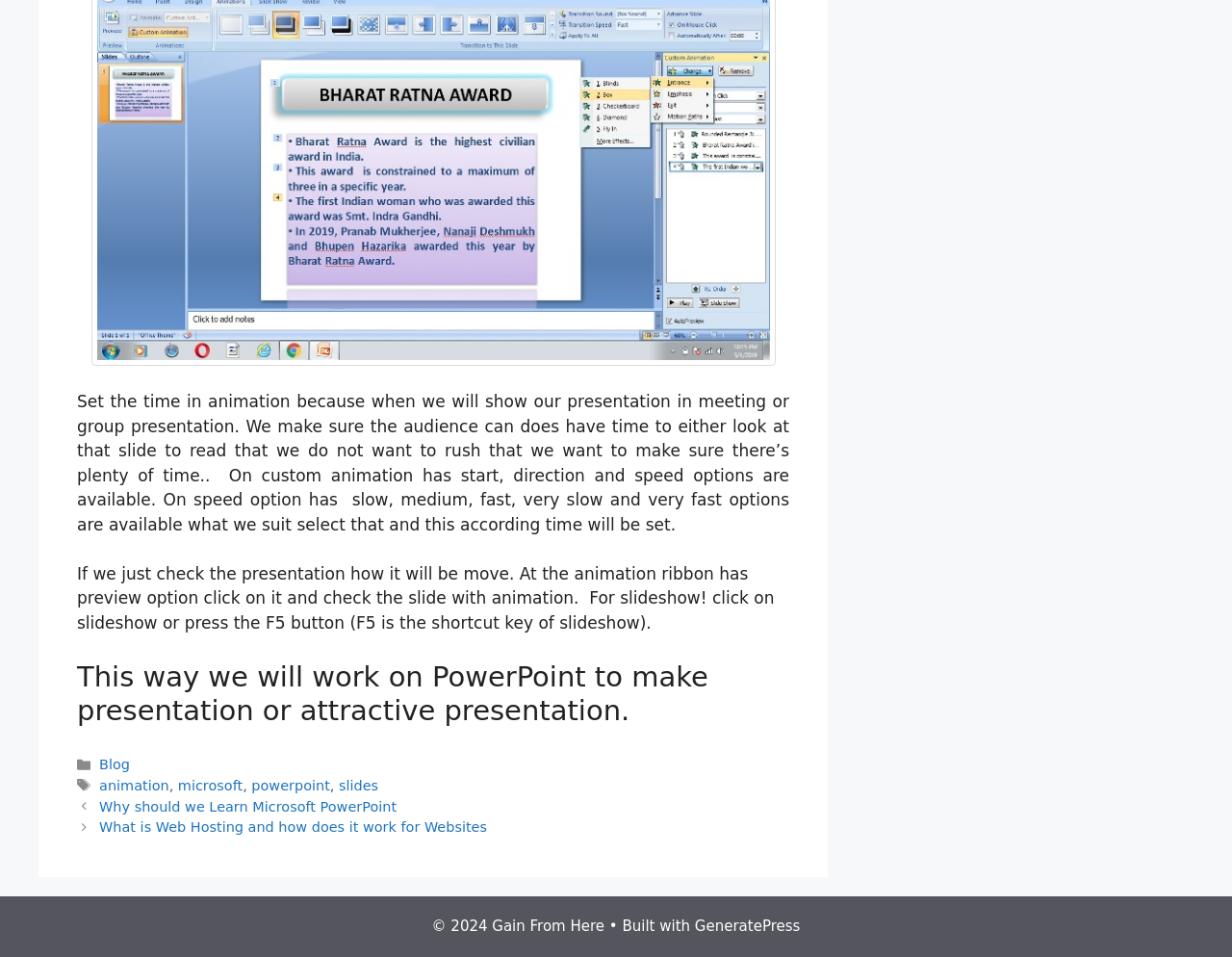Pinpoint the bounding box coordinates for the area that should be clicked to perform the following instruction: "Click on the 'Previous' button".

[0.081, 0.835, 0.322, 0.851]